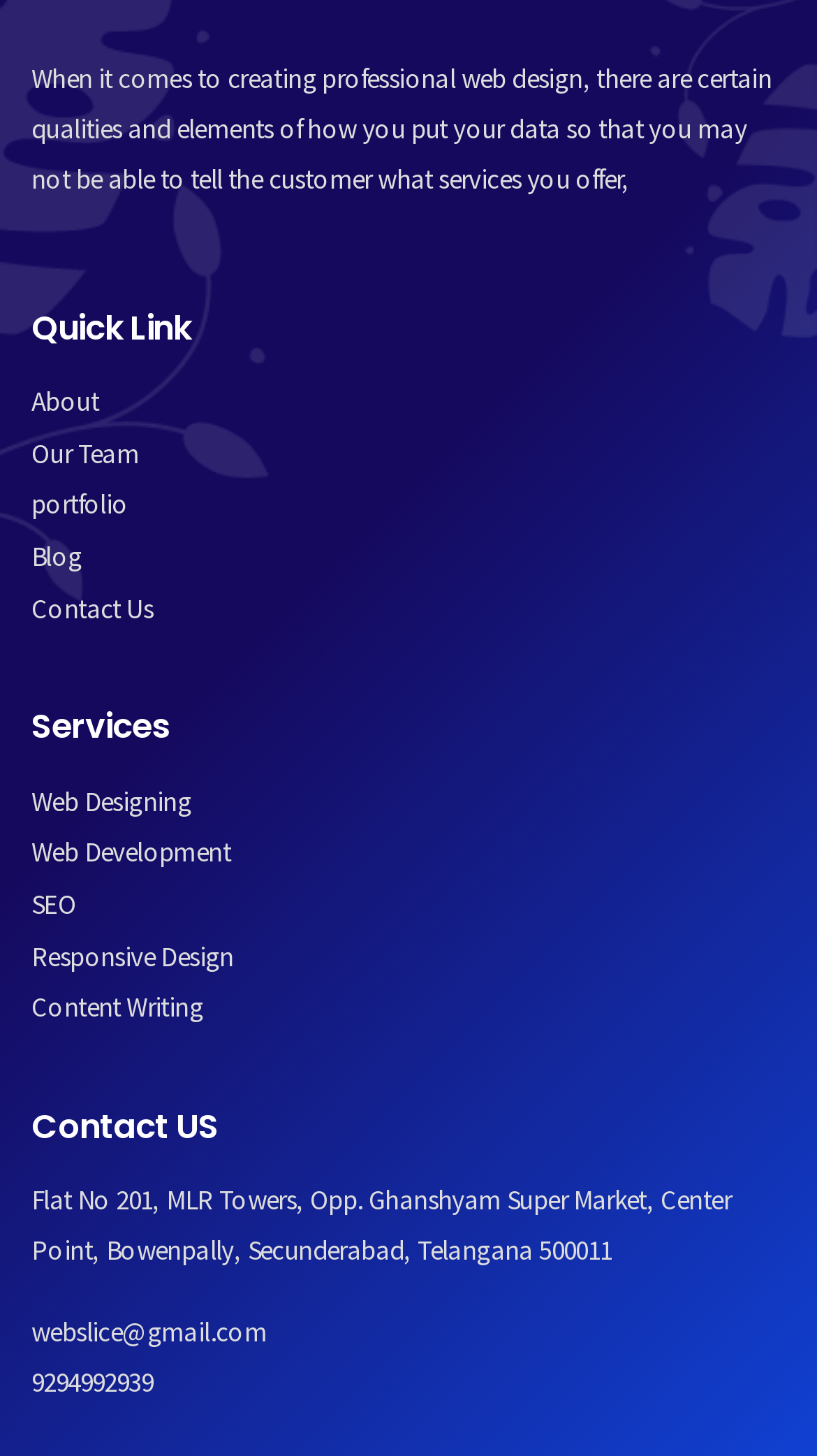How many services are offered by the company?
Using the image as a reference, deliver a detailed and thorough answer to the question.

I counted the number of links under the 'Services' heading, which are 'Web Designing', 'Web Development', 'SEO', 'Responsive Design', 'Content Writing', and found that there are 6 services offered by the company.